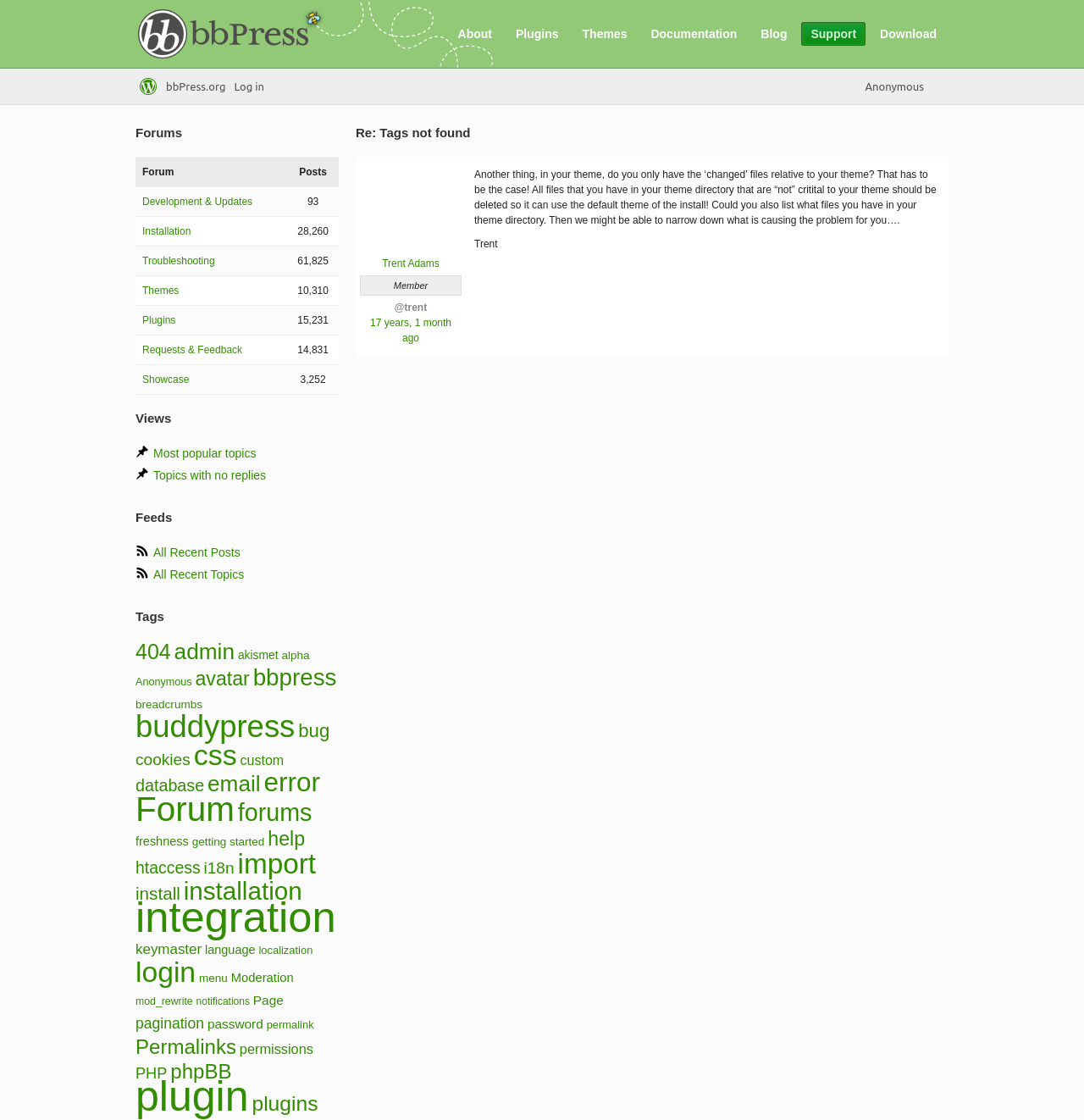Give an extensive and precise description of the webpage.

This webpage appears to be a forum discussion page, specifically a topic page on bbPress.org. At the top, there is a navigation menu with links to "About", "Plugins", "Themes", "Documentation", "Blog", "Support", and "Download". Below this menu, there is a heading "Re: Tags not found" and a link to "bbPress.org".

On the left side of the page, there is a sidebar with several sections. The first section is a heading "Forums" with links to "Posts", "Development & Updates", "Installation", "Troubleshooting", "Themes", "Plugins", "Requests & Feedback", and "Showcase". Each link has a corresponding number of posts or topics.

Below the "Forums" section, there are headings for "Views", "Feeds", and "Tags". The "Views" section has links to "Most popular topics" and "Topics with no replies". The "Feeds" section has links to "All Recent Posts" and "All Recent Topics". The "Tags" section has a long list of tags, each with a number of items, such as "404 (185 items)", "admin (204 items)", and so on.

On the right side of the page, there is a discussion thread with a heading "Re: Tags not found" and a post from "Trent Adams" with a timestamp "17 years, 1 month ago". The post has a response from "Trent" with a long paragraph of text. There is also a link to the user's profile "Trent Adams" and a label "Member" with the username "@trent".